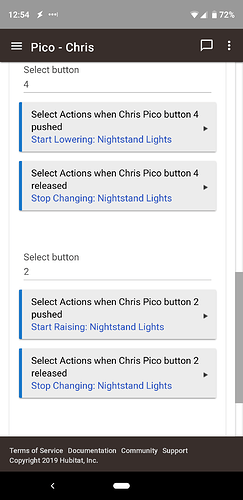What happens when button 4 is released?
Can you give a detailed and elaborate answer to the question?

When button 4 is released, the action 'Stop Changing' is triggered, which means the lights will stop changing their brightness level.